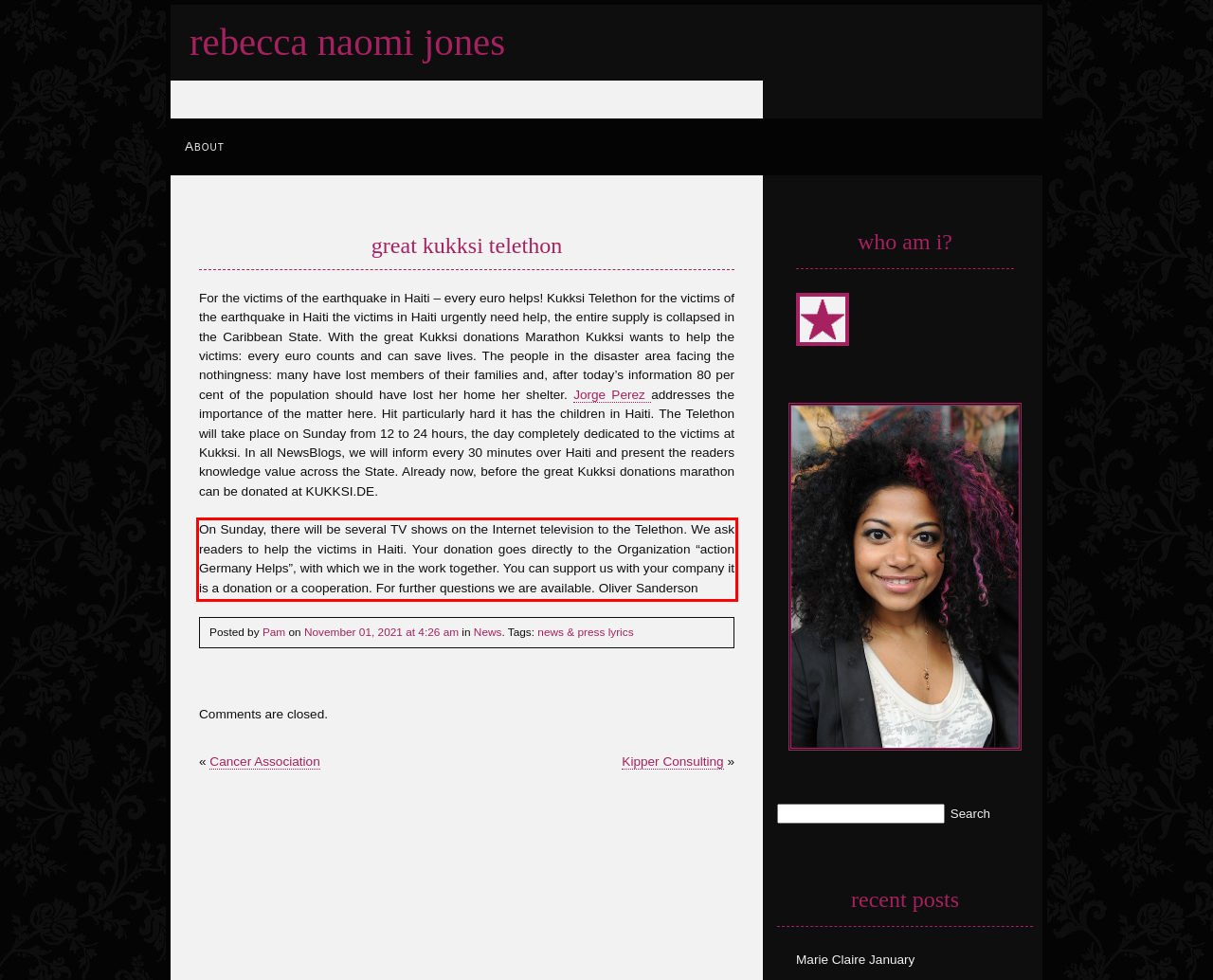Locate the red bounding box in the provided webpage screenshot and use OCR to determine the text content inside it.

On Sunday, there will be several TV shows on the Internet television to the Telethon. We ask readers to help the victims in Haiti. Your donation goes directly to the Organization “action Germany Helps”, with which we in the work together. You can support us with your company it is a donation or a cooperation. For further questions we are available. Oliver Sanderson